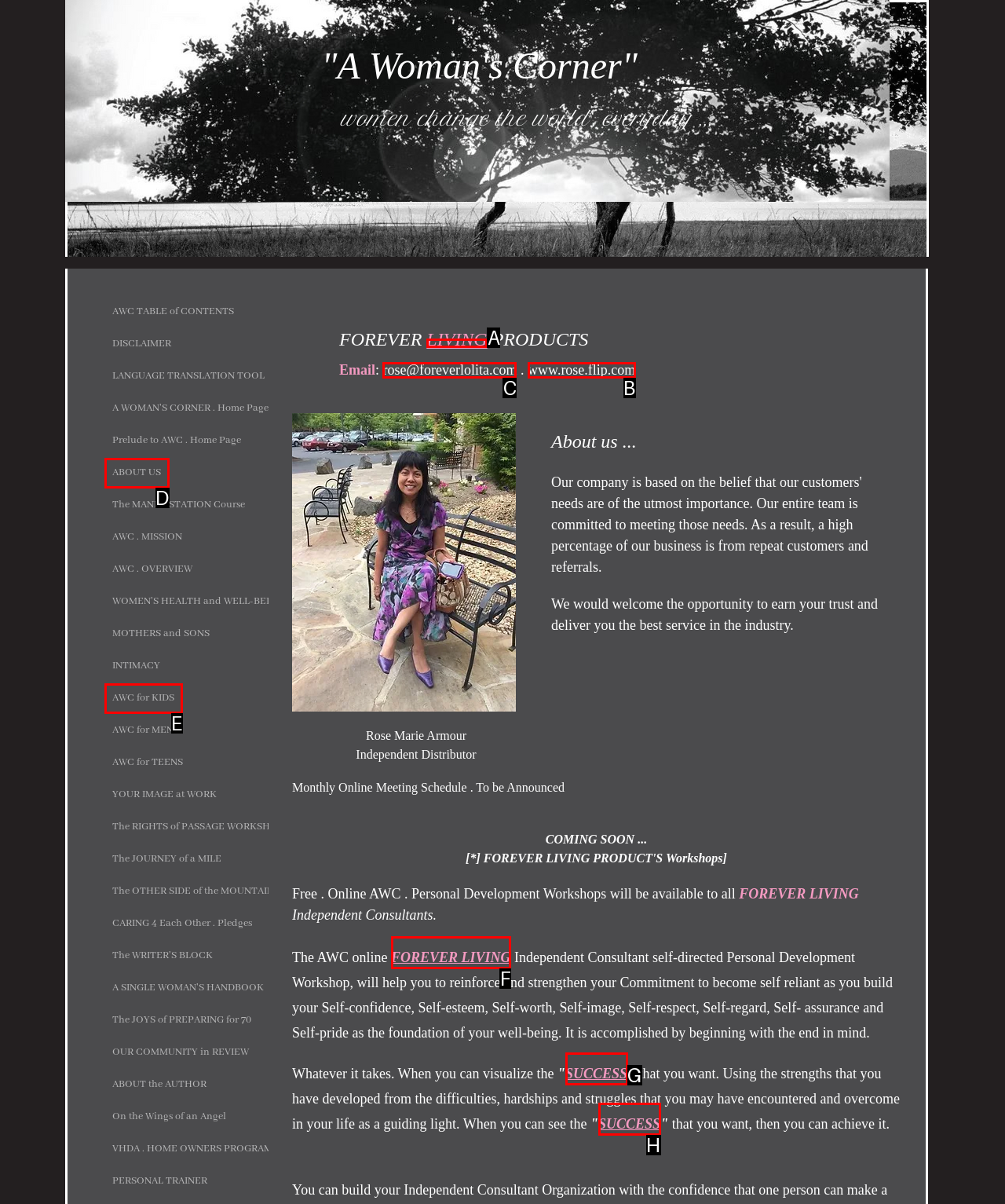Choose the HTML element that needs to be clicked for the given task: Contact rose@foreverlolita.com Respond by giving the letter of the chosen option.

C